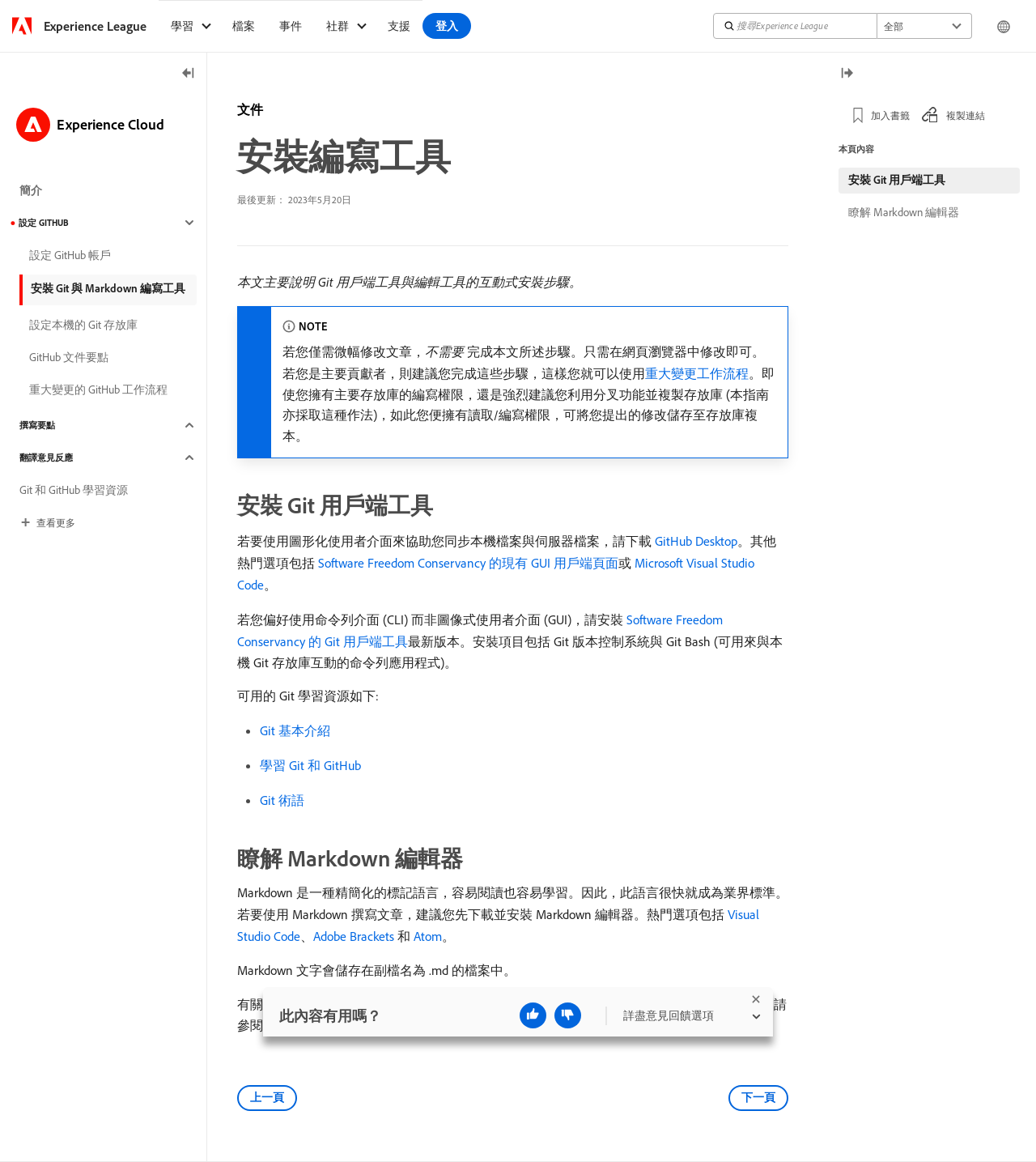Provide the bounding box coordinates, formatted as (top-left x, top-left y, bottom-right x, bottom-right y), with all values being floating point numbers between 0 and 1. Identify the bounding box of the UI element that matches the description: Git 和 GitHub 學習資源

[0.009, 0.41, 0.19, 0.433]